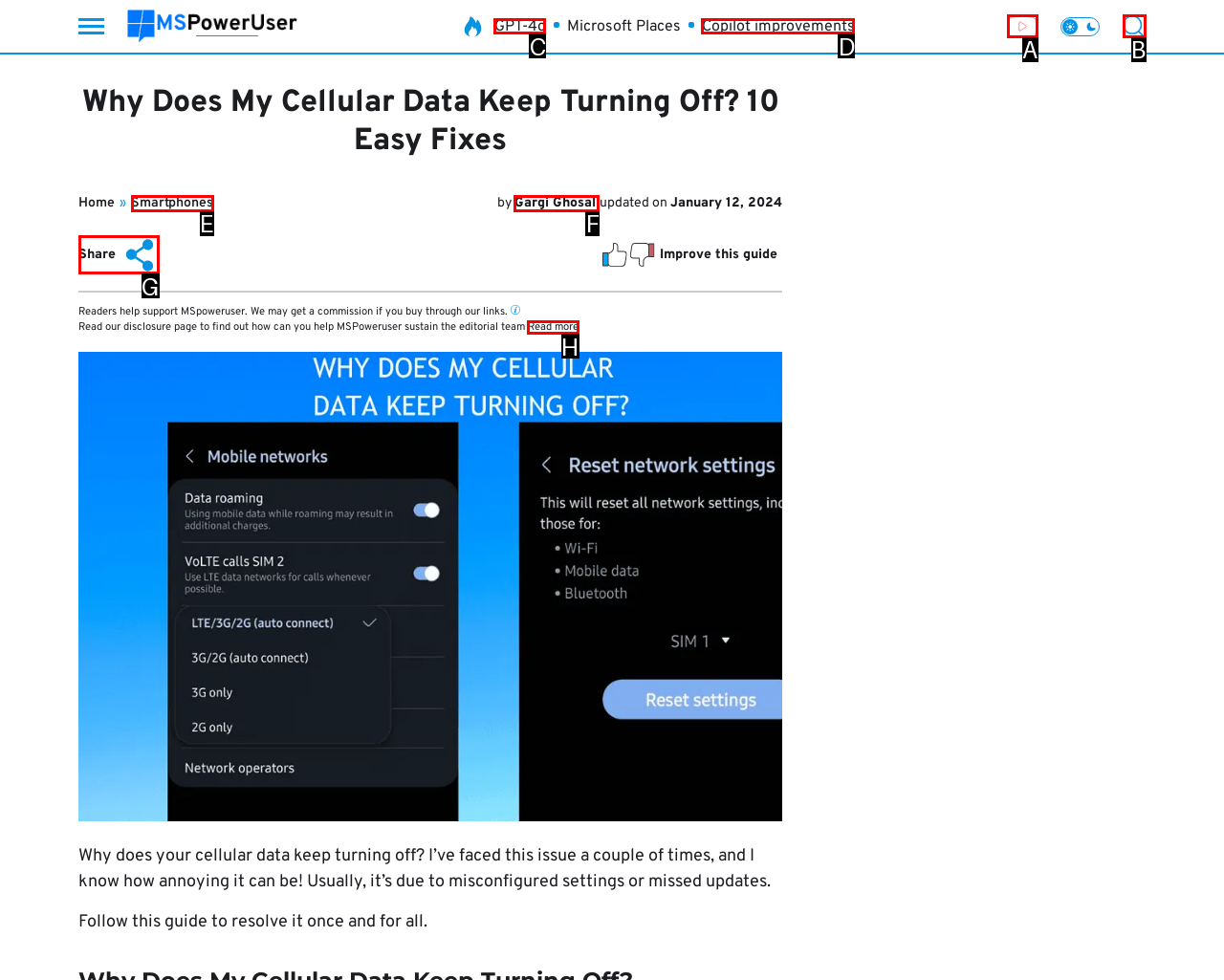Identify the correct HTML element to click to accomplish this task: Read Affiliate Disclosure
Respond with the letter corresponding to the correct choice.

H